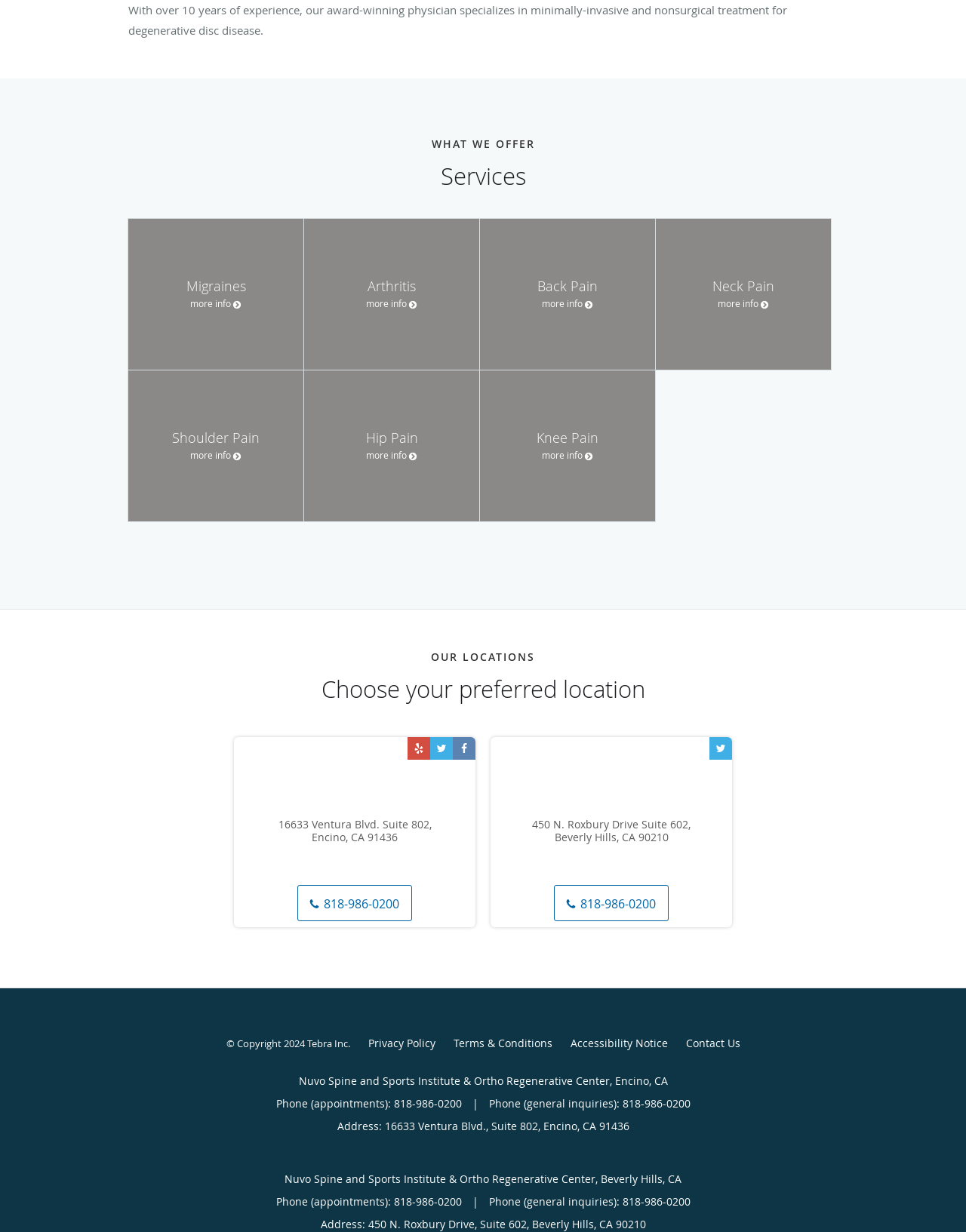What is the name of the institute mentioned on the webpage?
Use the screenshot to answer the question with a single word or phrase.

Nuvo Spine and Sports Institute & Ortho Regenerative Center